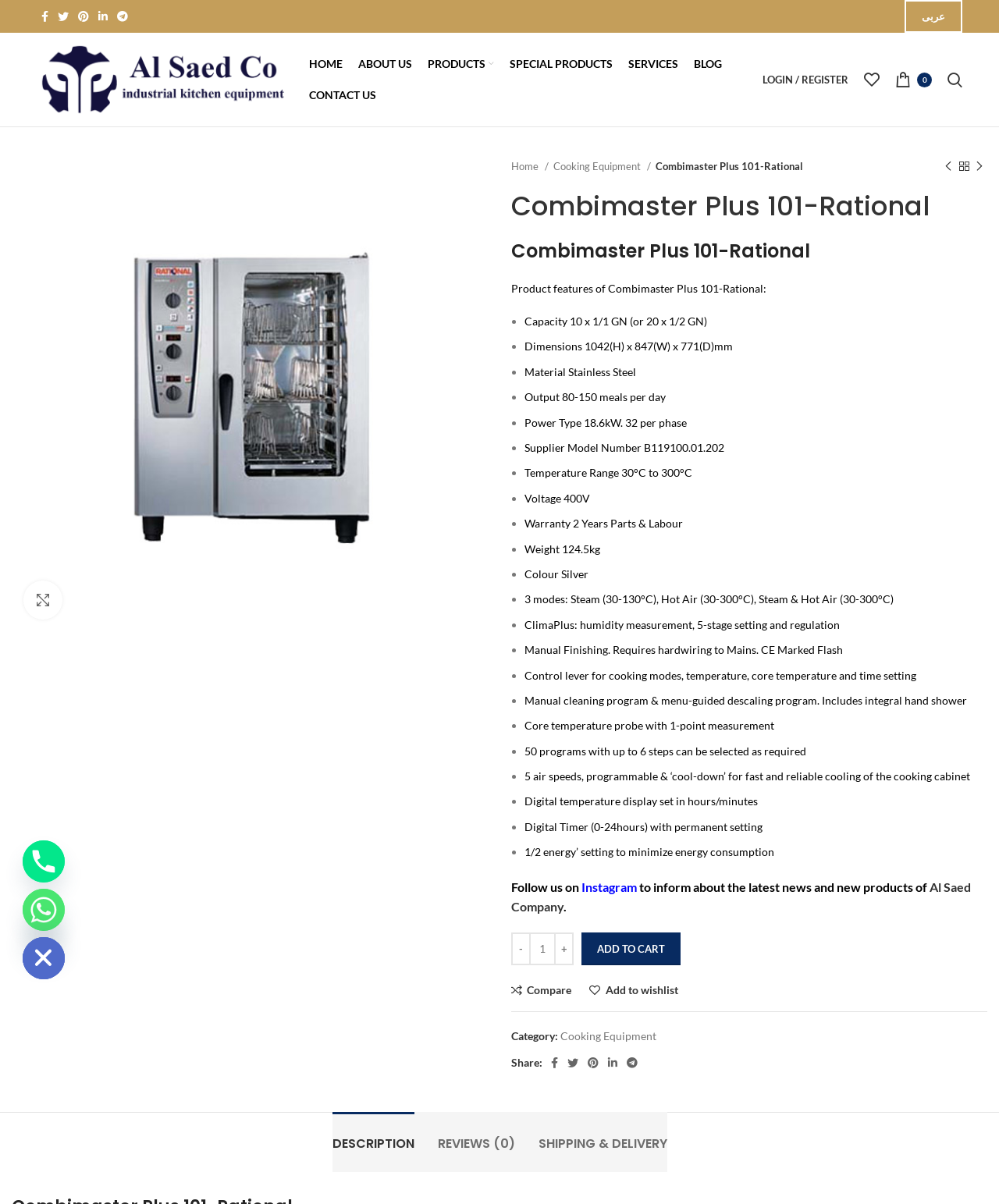From the webpage screenshot, predict the bounding box coordinates (top-left x, top-left y, bottom-right x, bottom-right y) for the UI element described here: Compare

[0.512, 0.818, 0.572, 0.827]